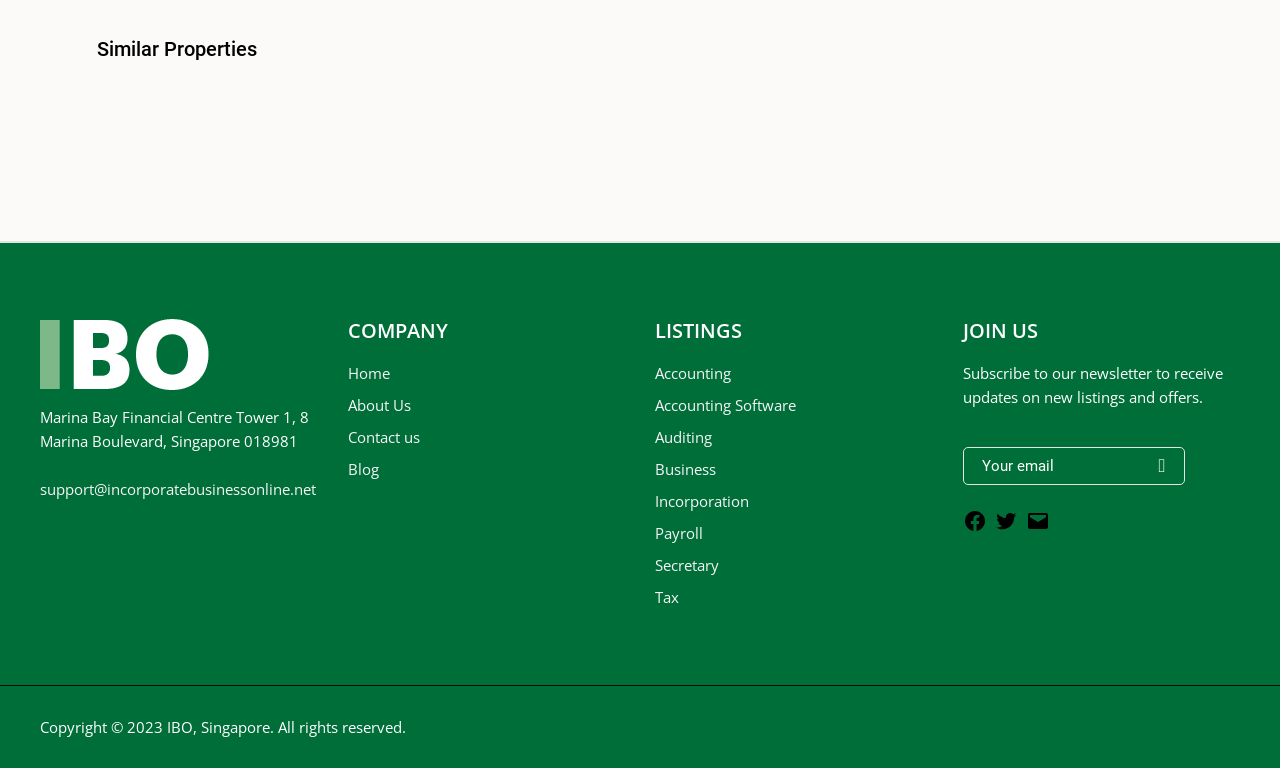Reply to the question below using a single word or brief phrase:
What is the purpose of the form on the webpage?

Contact form